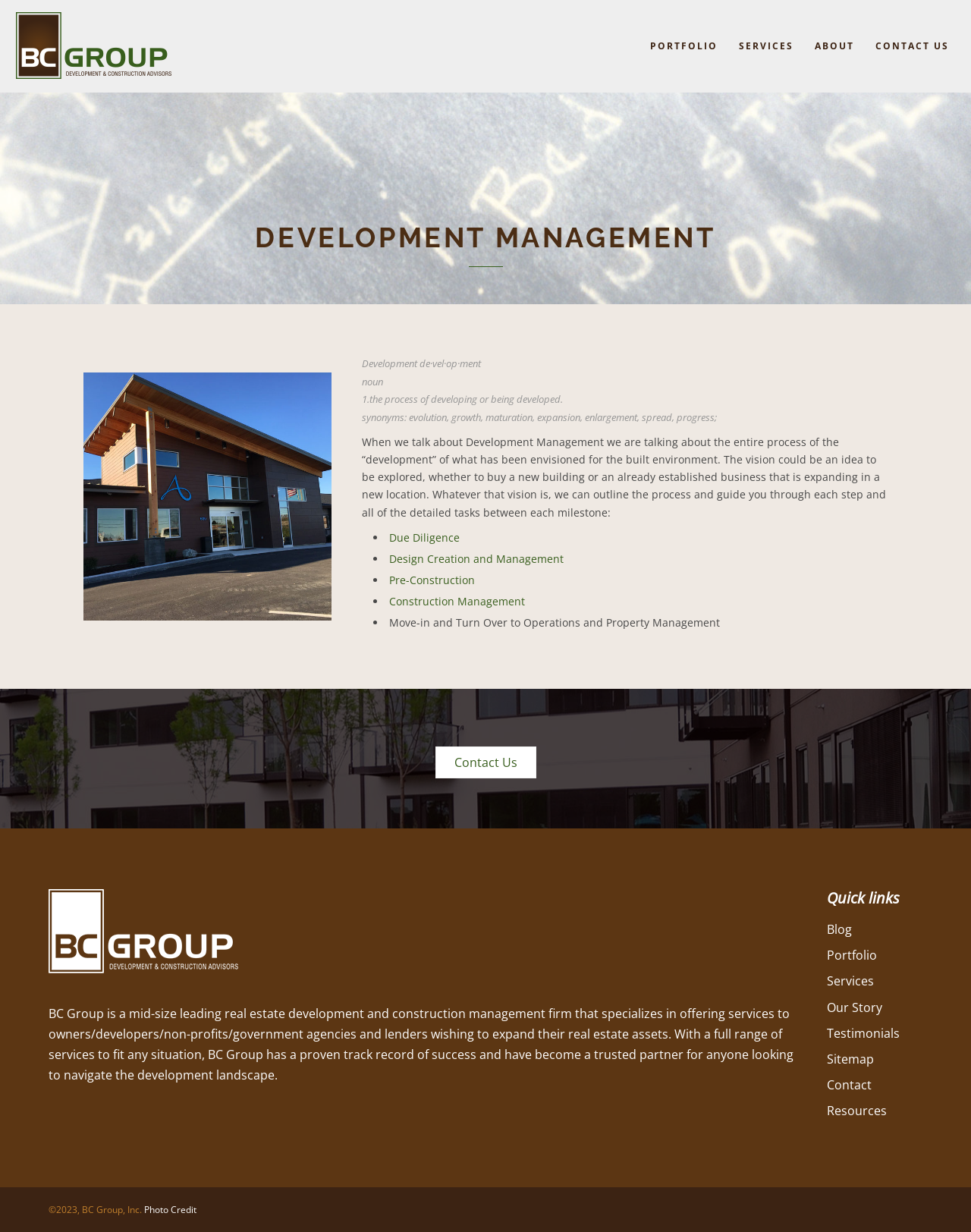Identify the bounding box of the HTML element described as: "Contact Us".

[0.448, 0.606, 0.552, 0.632]